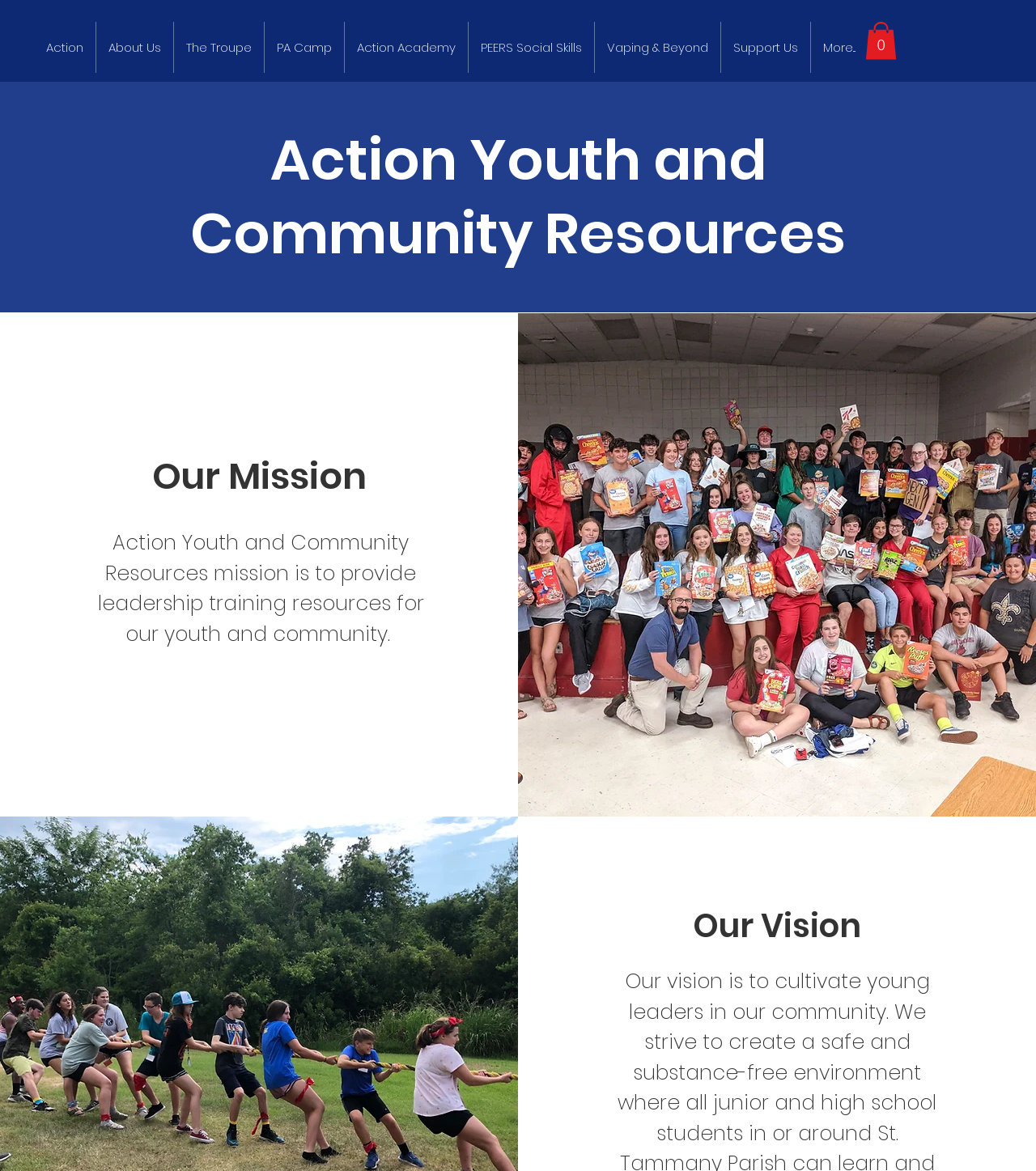Please identify the bounding box coordinates of the area I need to click to accomplish the following instruction: "view Action Academy".

[0.333, 0.019, 0.452, 0.062]